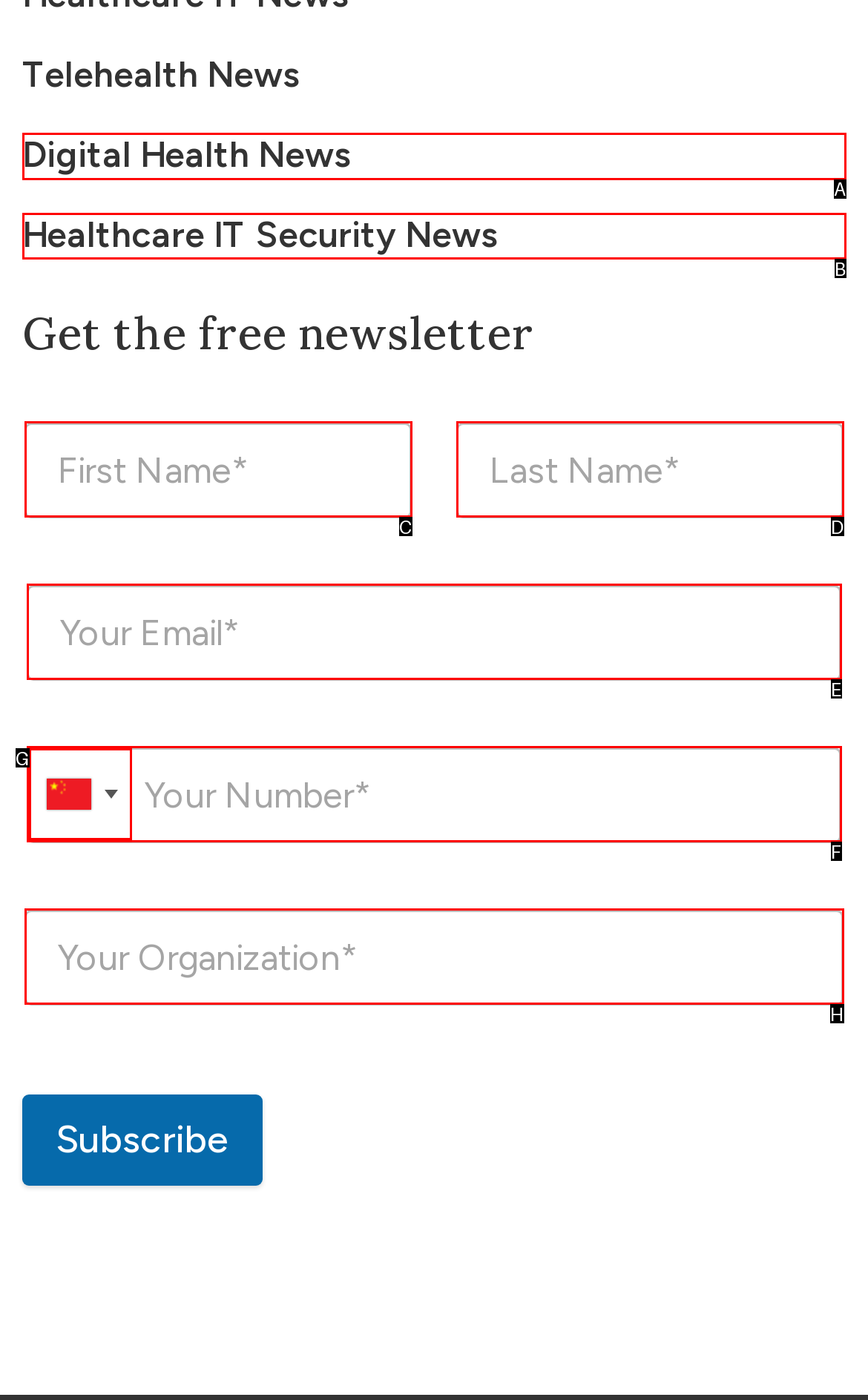Tell me the letter of the option that corresponds to the description: Digital Health News
Answer using the letter from the given choices directly.

A